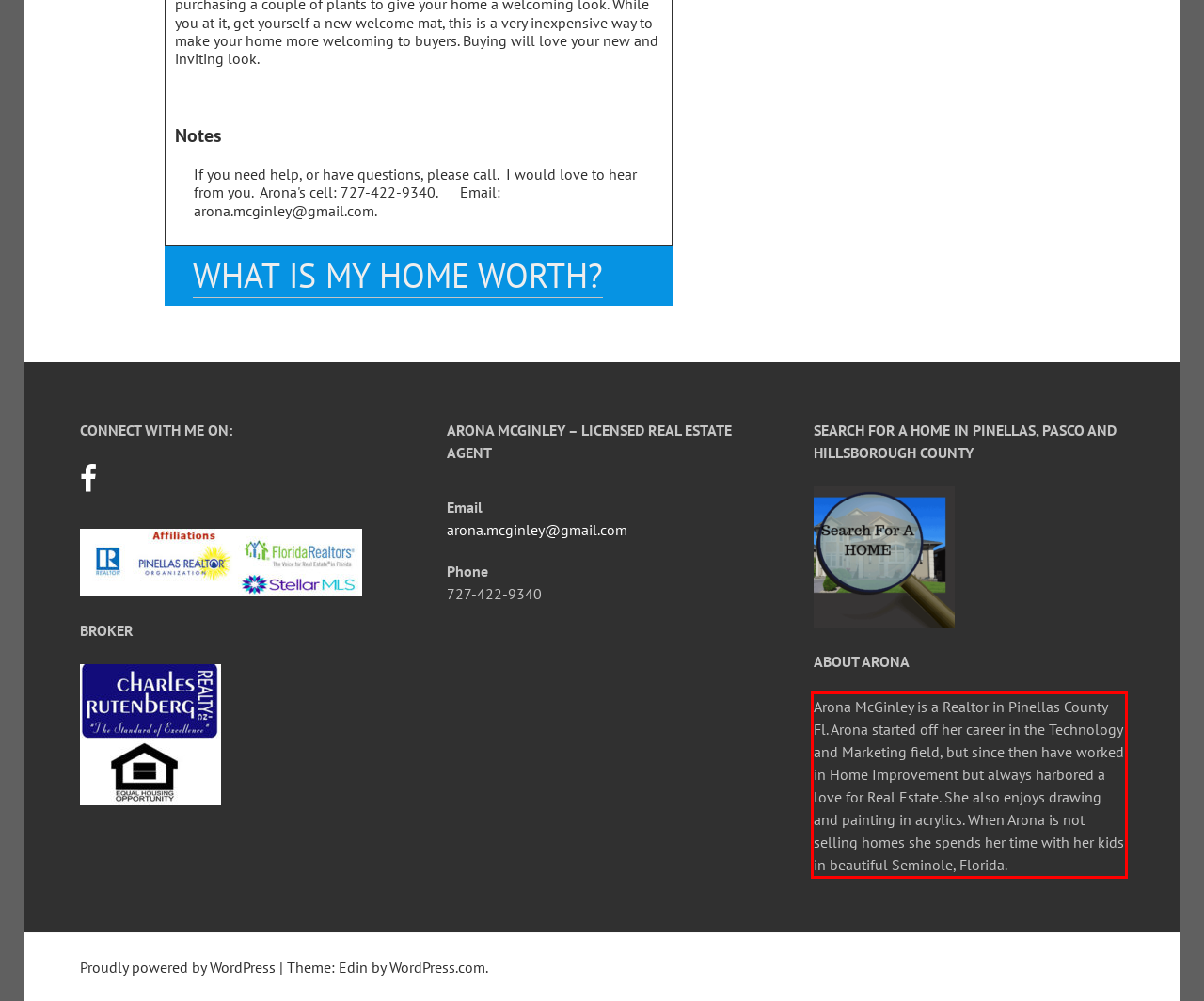From the given screenshot of a webpage, identify the red bounding box and extract the text content within it.

Arona McGinley is a Realtor in Pinellas County Fl. Arona started off her career in the Technology and Marketing field, but since then have worked in Home Improvement but always harbored a love for Real Estate. She also enjoys drawing and painting in acrylics. When Arona is not selling homes she spends her time with her kids in beautiful Seminole, Florida.